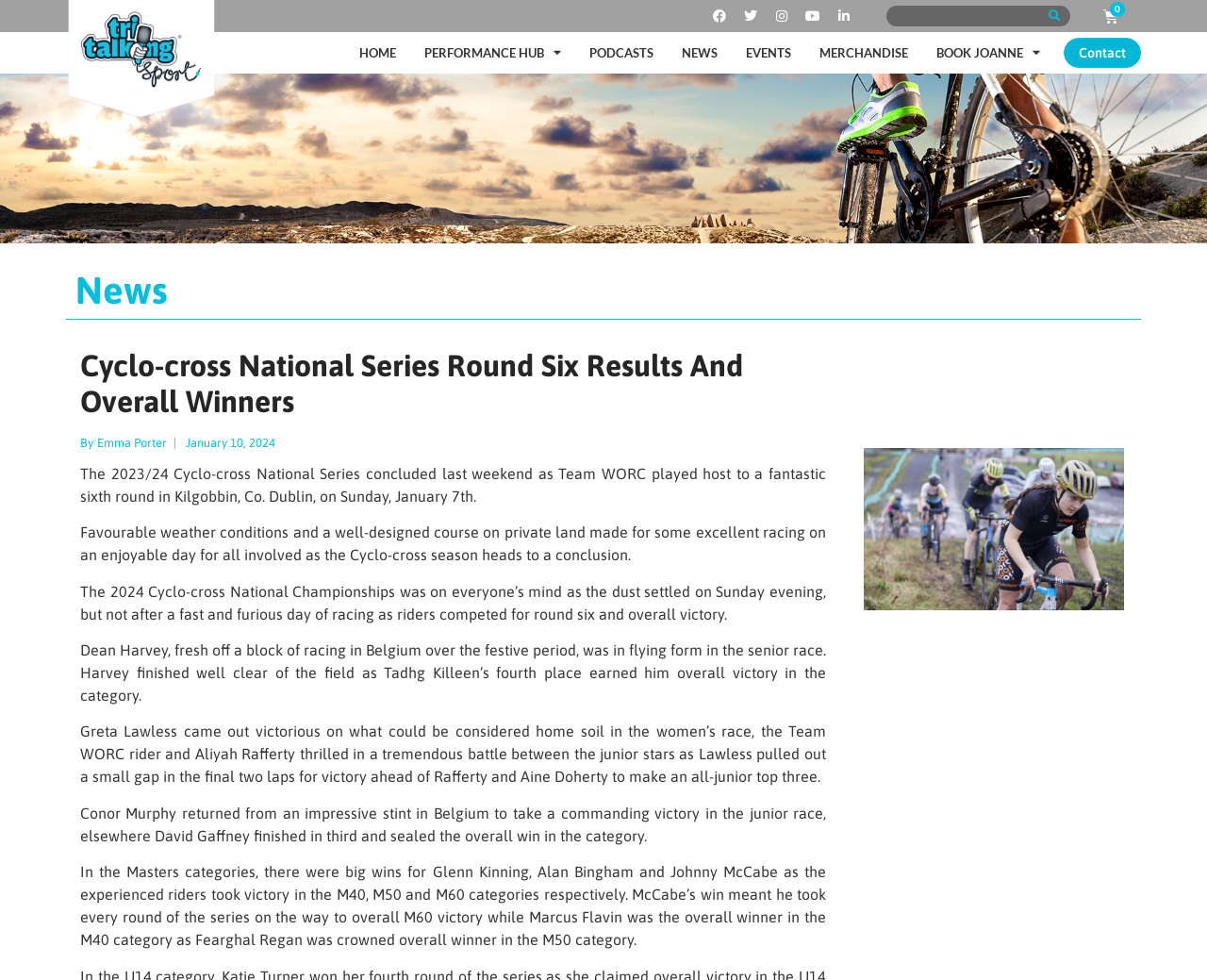Reply to the question with a brief word or phrase: What is the name of the team that hosted the sixth round of the Cyclo-cross National Series?

Team WORC